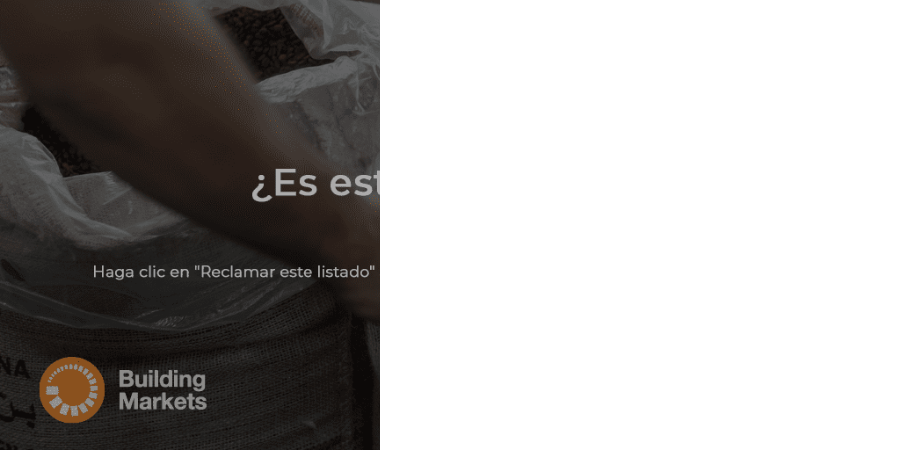Convey a detailed narrative of what is depicted in the image.

The image showcases a close-up view of a hand interacting with a burlap sack, likely containing goods such as coffee beans or other agricultural produce. The text overlay reads "¿Es esta tu empresa?" which translates to "Is this your company?" This suggests an invitation for businesses to engage with the platform. Beneath the text, a call-to-action states, "Haga clic en 'Reclamar este listado'," meaning "Click on 'Claim this listing'," encouraging users to take ownership or claim their business listing. At the bottom left corner, the logo of Building Markets is displayed, reinforcing the brand’s identity and commitment to supporting businesses. The overall tone indicates a focus on business engagement and empowerment within the marketplace.